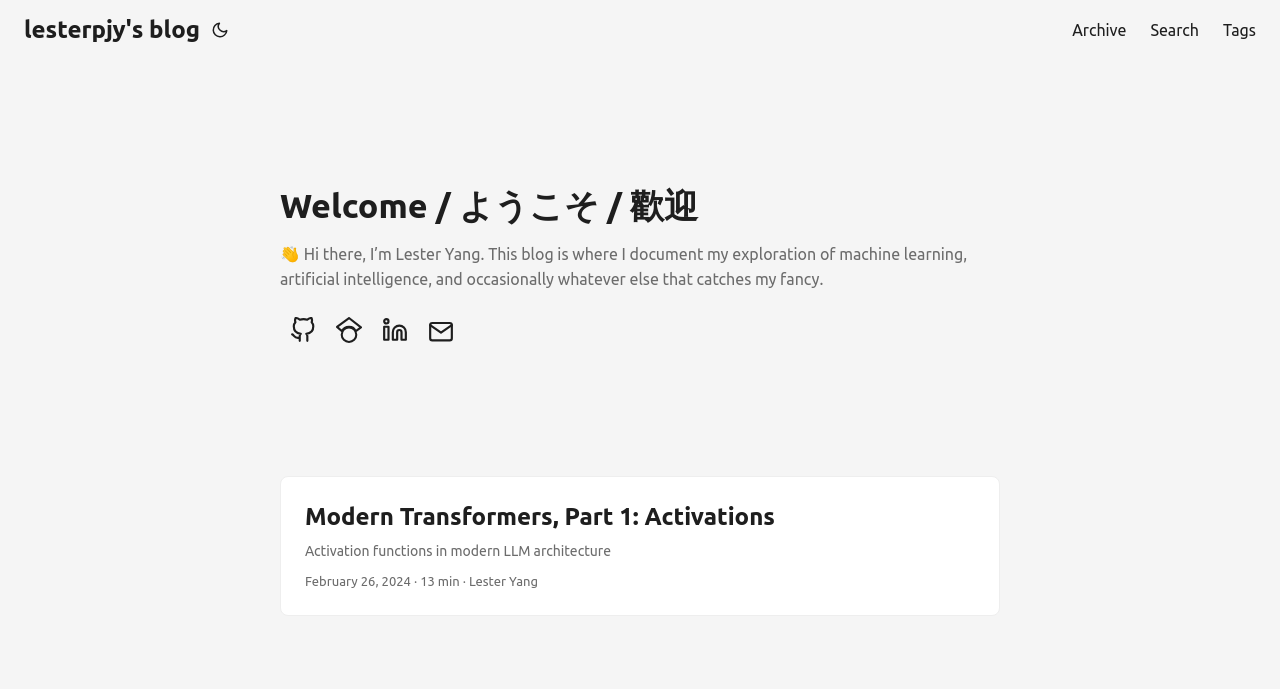Present a detailed account of what is displayed on the webpage.

This webpage is Lester's personal website and blog. At the top left, there is a link to the blog's homepage with the title "lesterpjy's blog". Next to it, there is a button with an icon, which has a shortcut key "Alt + T". On the top right, there are three links: "Archive", "Search", and "Tags".

Below the top navigation bar, there is a main content area divided into two sections. The first section has a heading "Welcome / ようこそ / 歡迎" and a brief introduction to the author, Lester Yang, who writes about machine learning, artificial intelligence, and other topics. Below the introduction, there are four links to the author's social media profiles, including Github, Publications, Linkedin, and Email, each accompanied by an icon.

The second section is a blog post titled "Modern Transformers, Part 1: Activations". It has a heading with the same title and a brief summary of the post, which discusses activation functions in modern LLM architecture. Below the summary, there is a footer section with the post's publication date, "February 26, 2024", and the author's name, "Lester Yang". There is also a link to the full post.